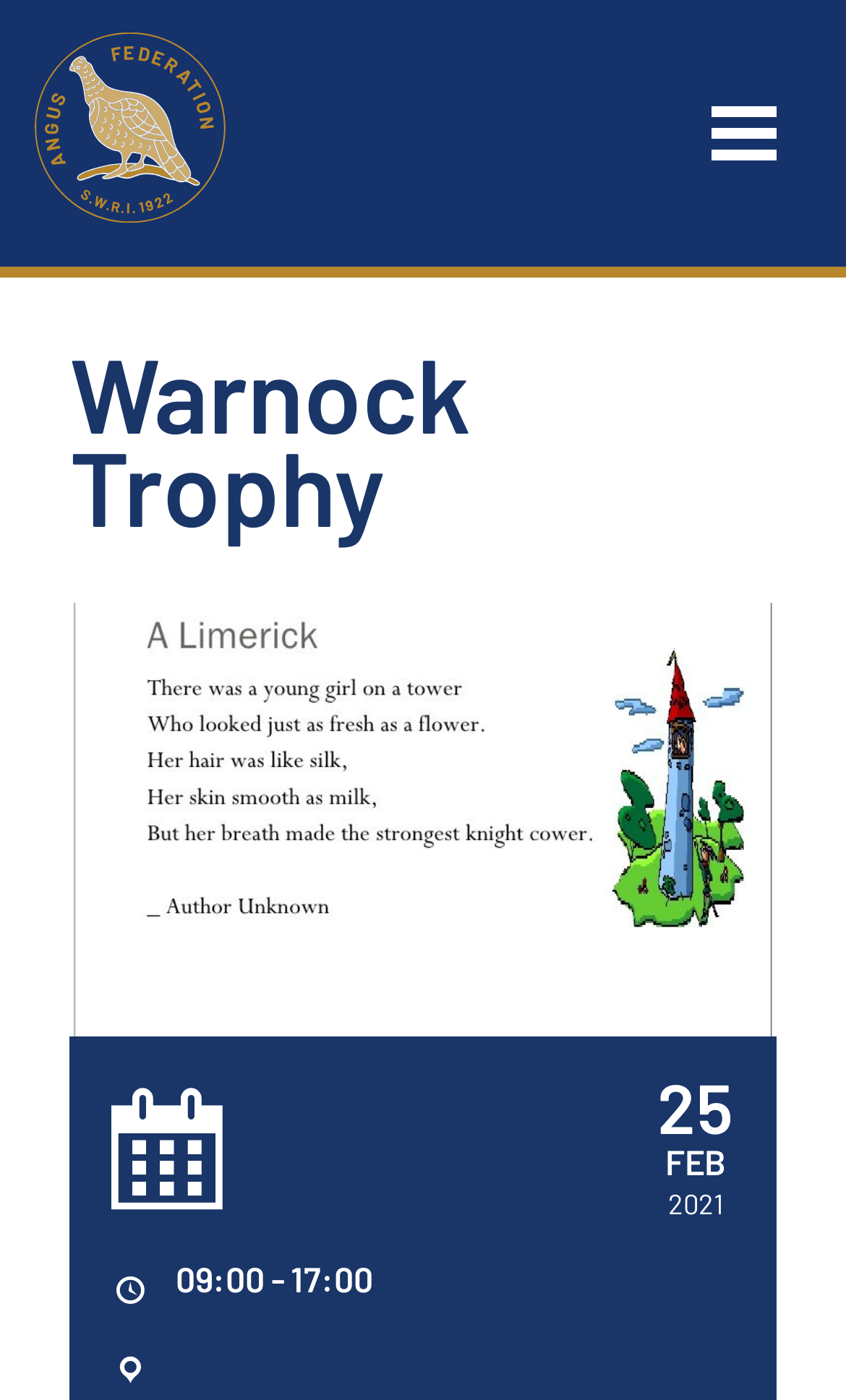What is the duration of the event?
Look at the screenshot and give a one-word or phrase answer.

09:00 - 17:00